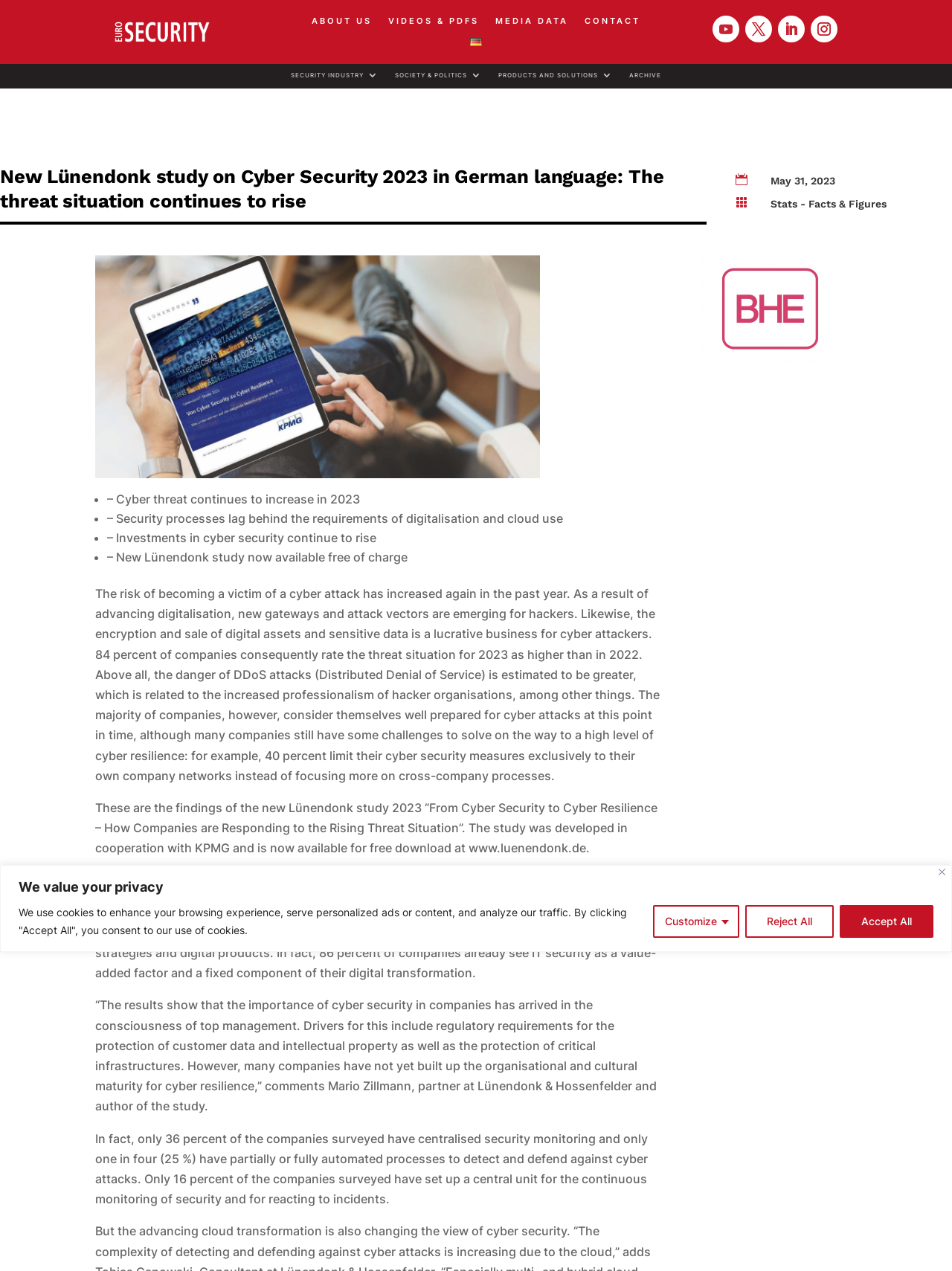Please predict the bounding box coordinates of the element's region where a click is necessary to complete the following instruction: "Click the Euro Security logo". The coordinates should be represented by four float numbers between 0 and 1, i.e., [left, top, right, bottom].

[0.12, 0.024, 0.22, 0.036]